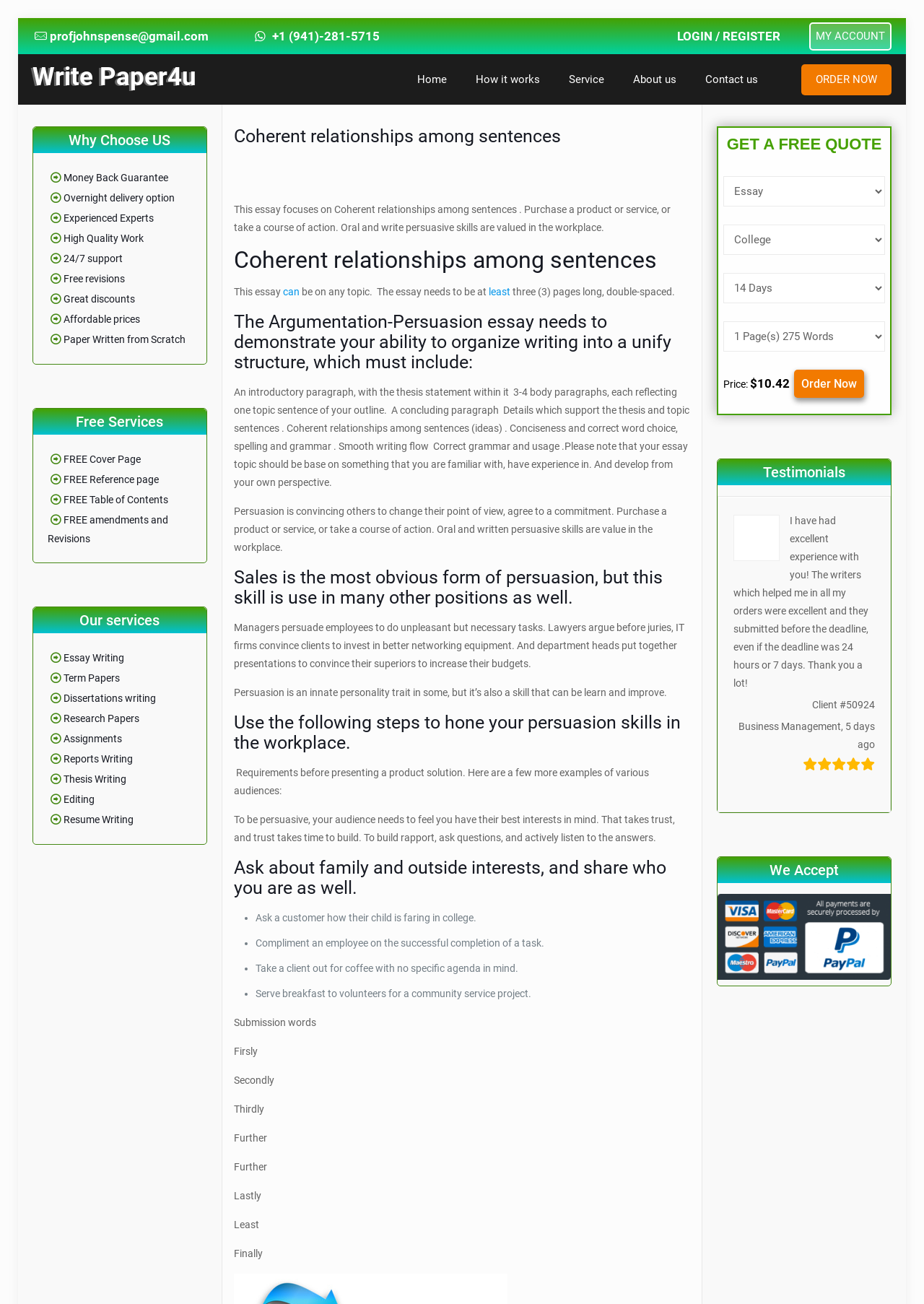What is the minimum number of pages required for the essay?
Using the image as a reference, answer with just one word or a short phrase.

Three